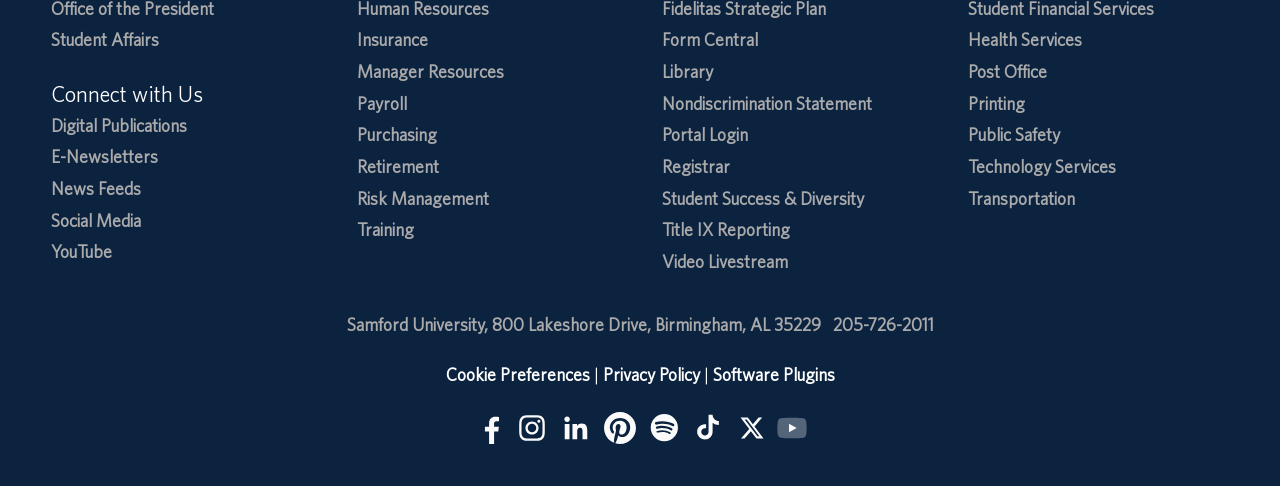Please identify the bounding box coordinates of the element on the webpage that should be clicked to follow this instruction: "Login to Portal". The bounding box coordinates should be given as four float numbers between 0 and 1, formatted as [left, top, right, bottom].

[0.517, 0.256, 0.585, 0.299]